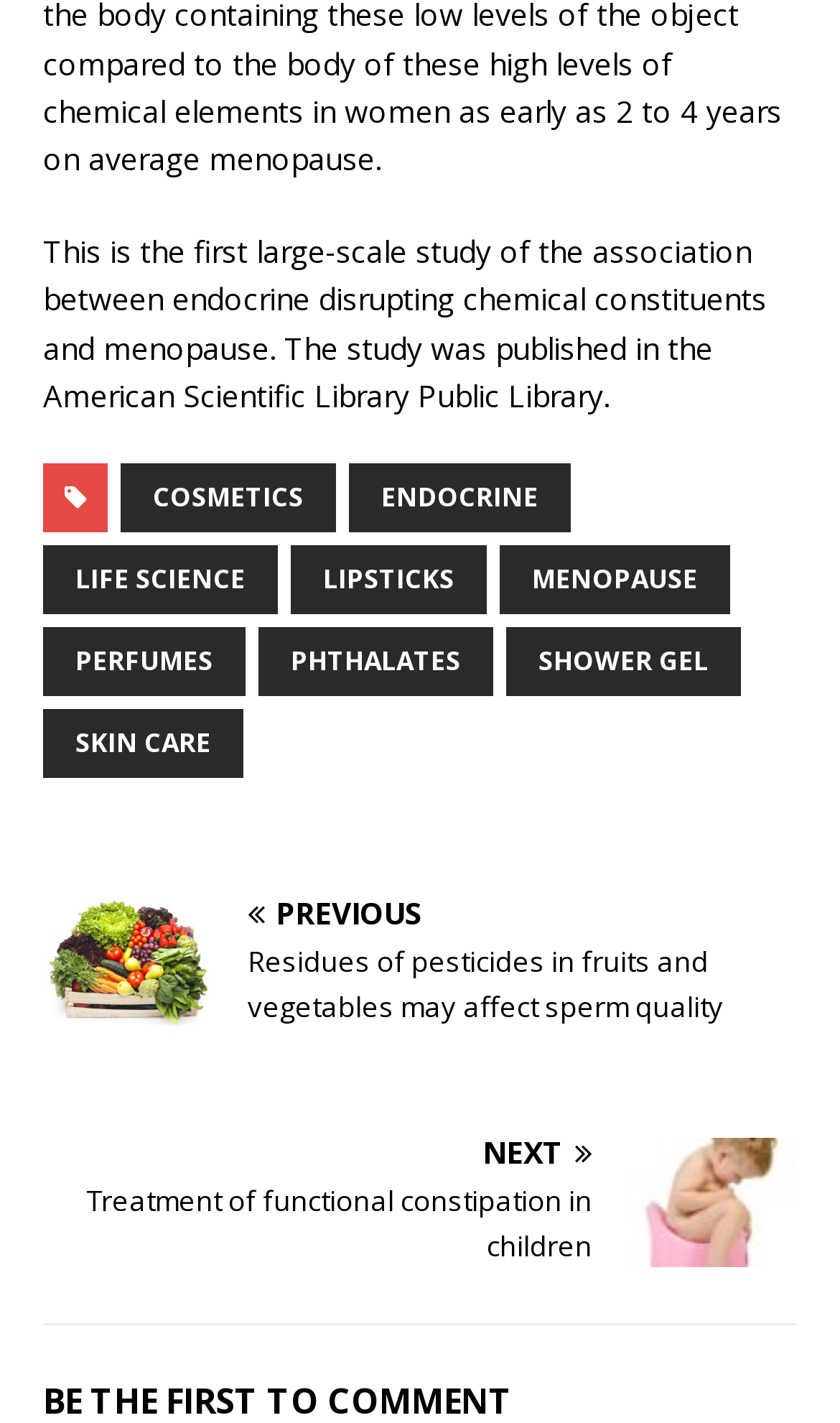What is the topic of the image on the left?
Answer with a single word or short phrase according to what you see in the image.

sperm quality